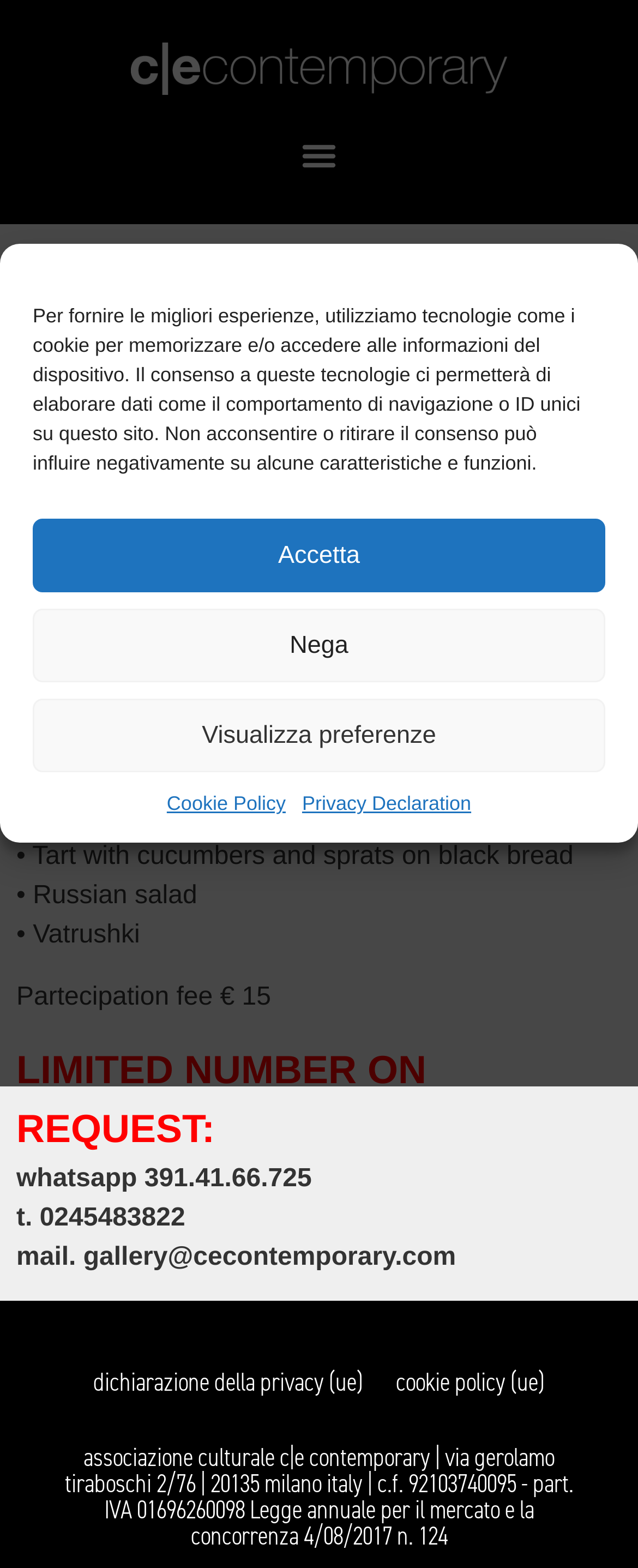Identify the bounding box of the UI component described as: "Privacy Declaration".

[0.473, 0.503, 0.739, 0.522]